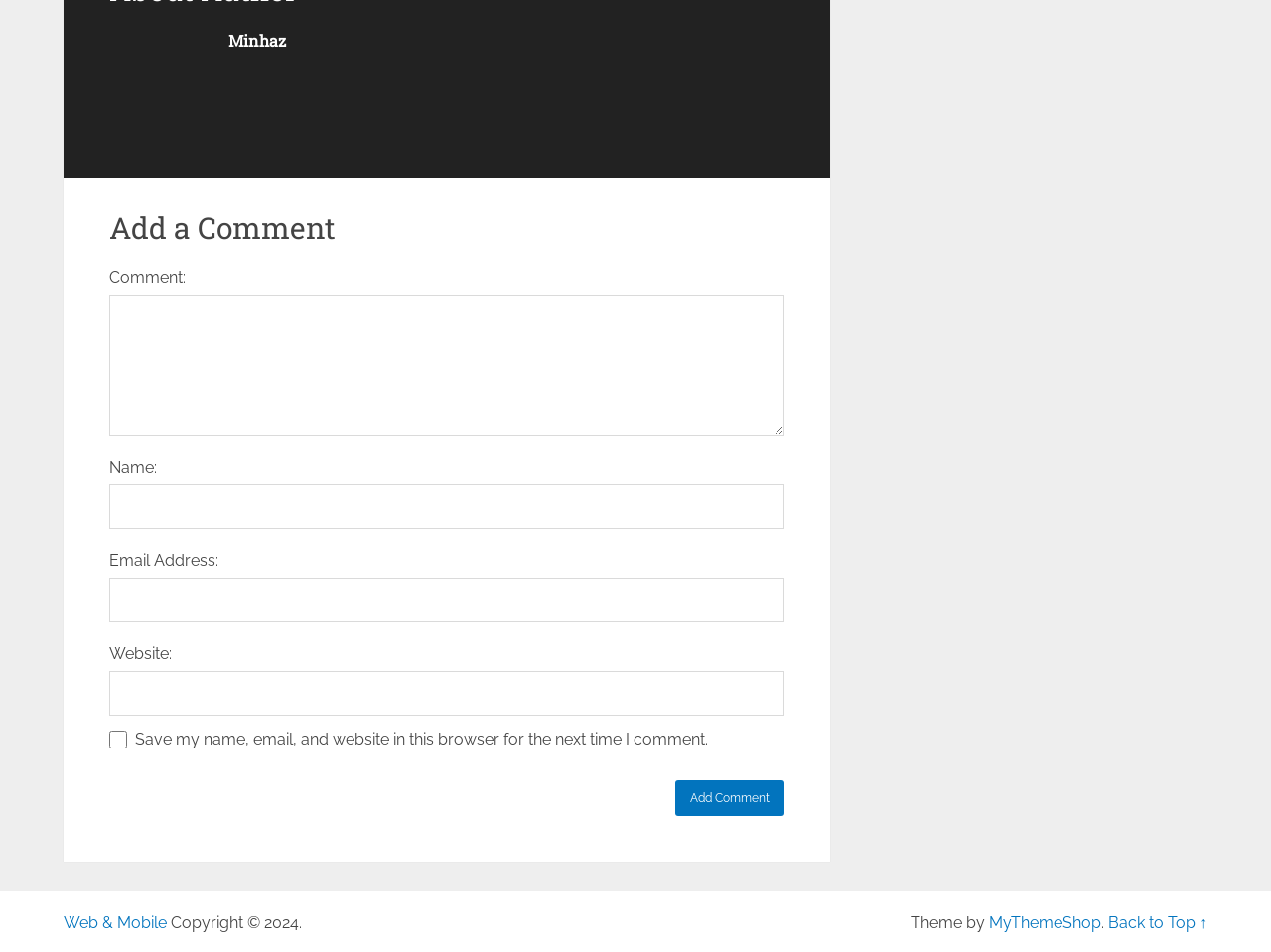What is the theme of the website by?
Please provide a detailed answer to the question.

The footer of the webpage contains a link labeled 'MyThemeShop' with the text 'Theme by' preceding it, indicating that the theme of the website is provided by MyThemeShop.